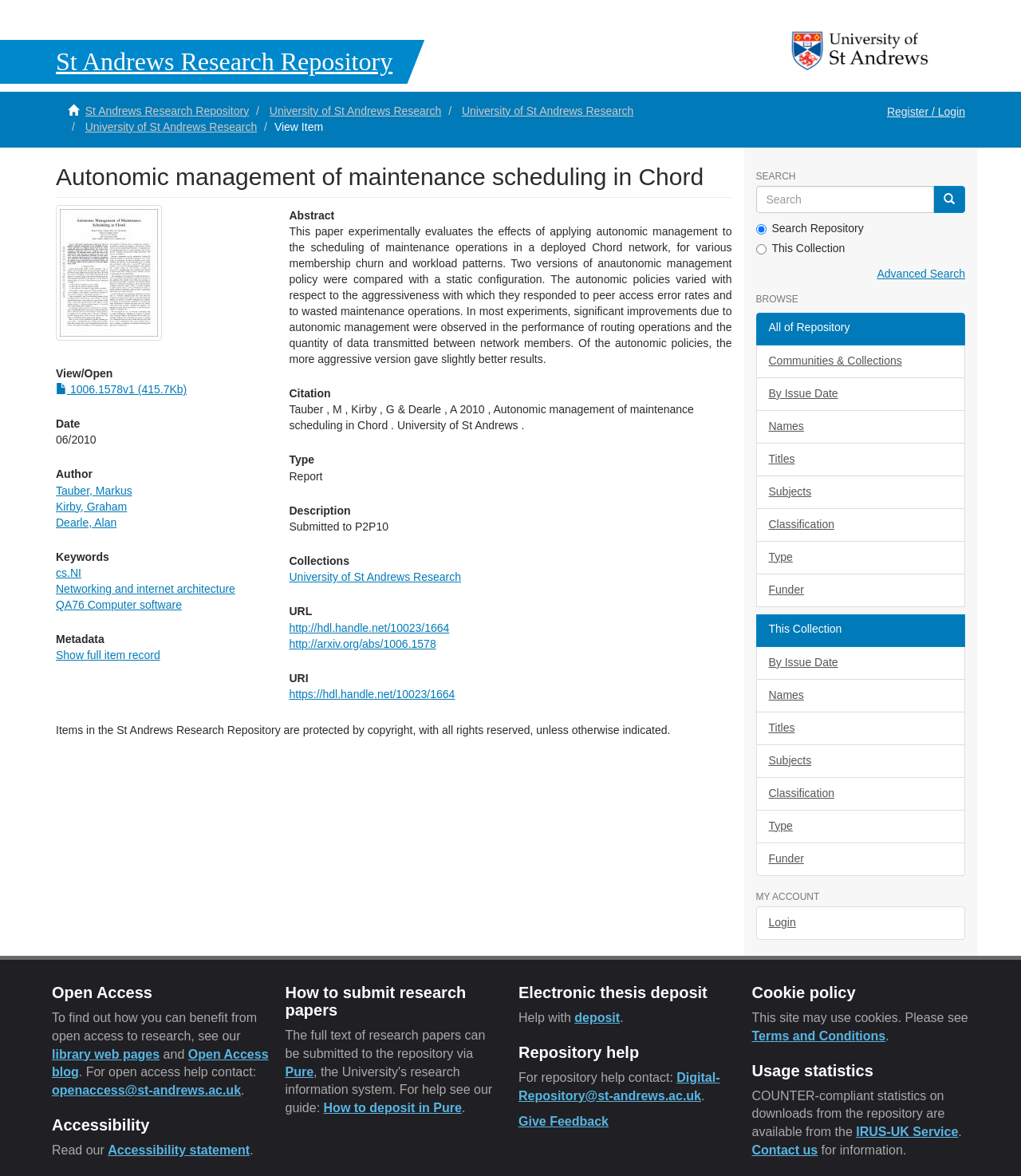What is the title of the research paper?
Based on the image, respond with a single word or phrase.

Autonomic management of maintenance scheduling in Chord